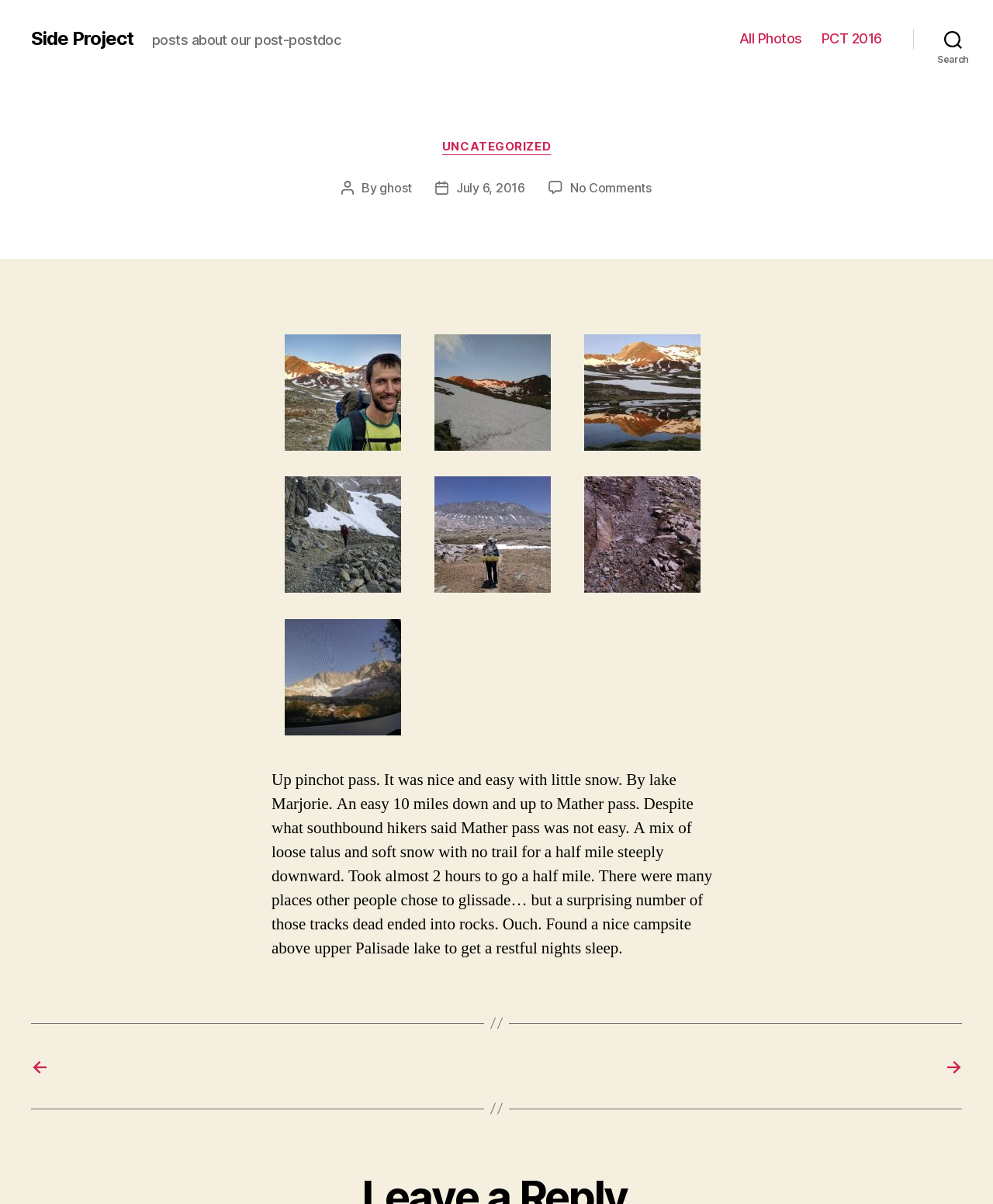Who is the author of the post?
Refer to the image and give a detailed answer to the query.

The author of the post is obtained from the link 'ghost' which is a child element of the header 'Post author', indicating that it is the author of the current post.